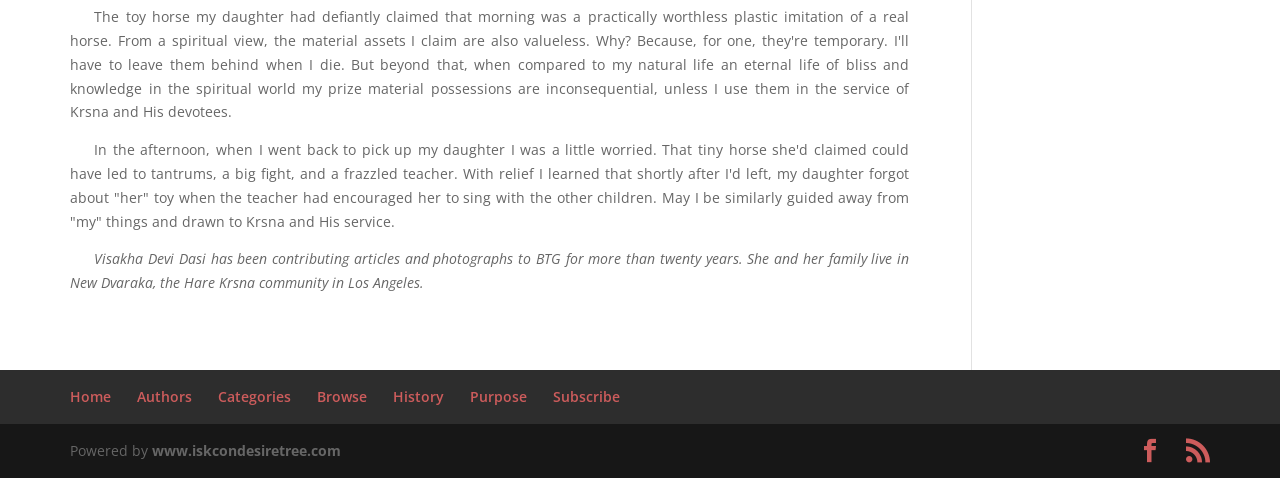What is the website powered by?
Use the screenshot to answer the question with a single word or phrase.

www.iskcondesiretree.com